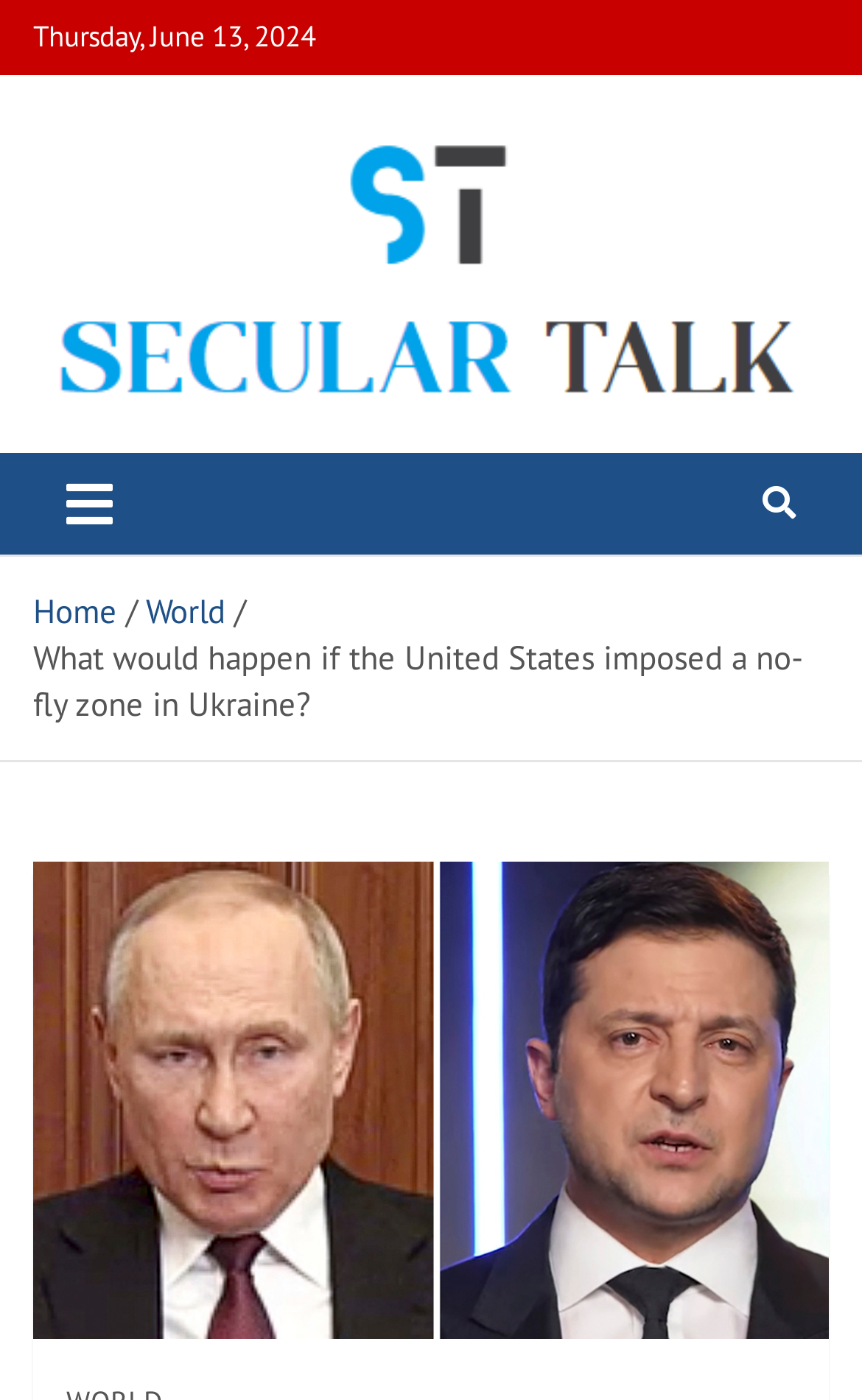Identify the bounding box coordinates for the UI element described as follows: "parent_node: Secular Talk". Ensure the coordinates are four float numbers between 0 and 1, formatted as [left, top, right, bottom].

[0.038, 0.081, 0.962, 0.122]